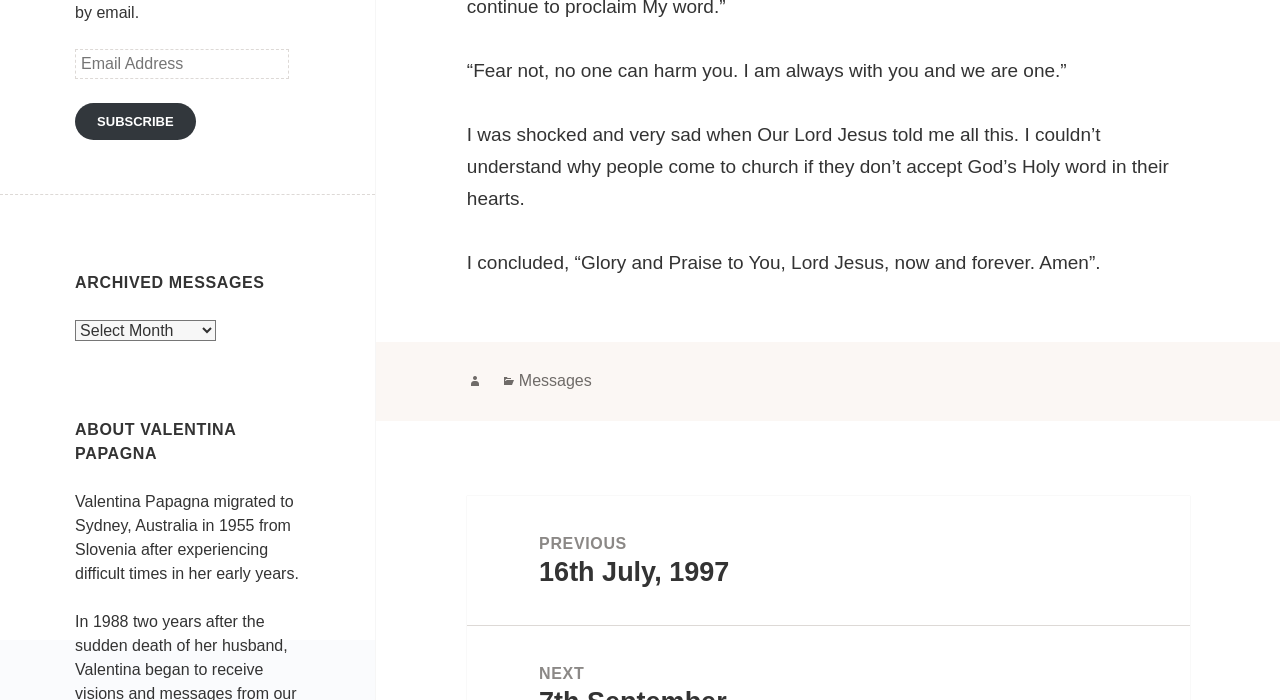Bounding box coordinates are given in the format (top-left x, top-left y, bottom-right x, bottom-right y). All values should be floating point numbers between 0 and 1. Provide the bounding box coordinate for the UI element described as: Messages

[0.405, 0.532, 0.462, 0.558]